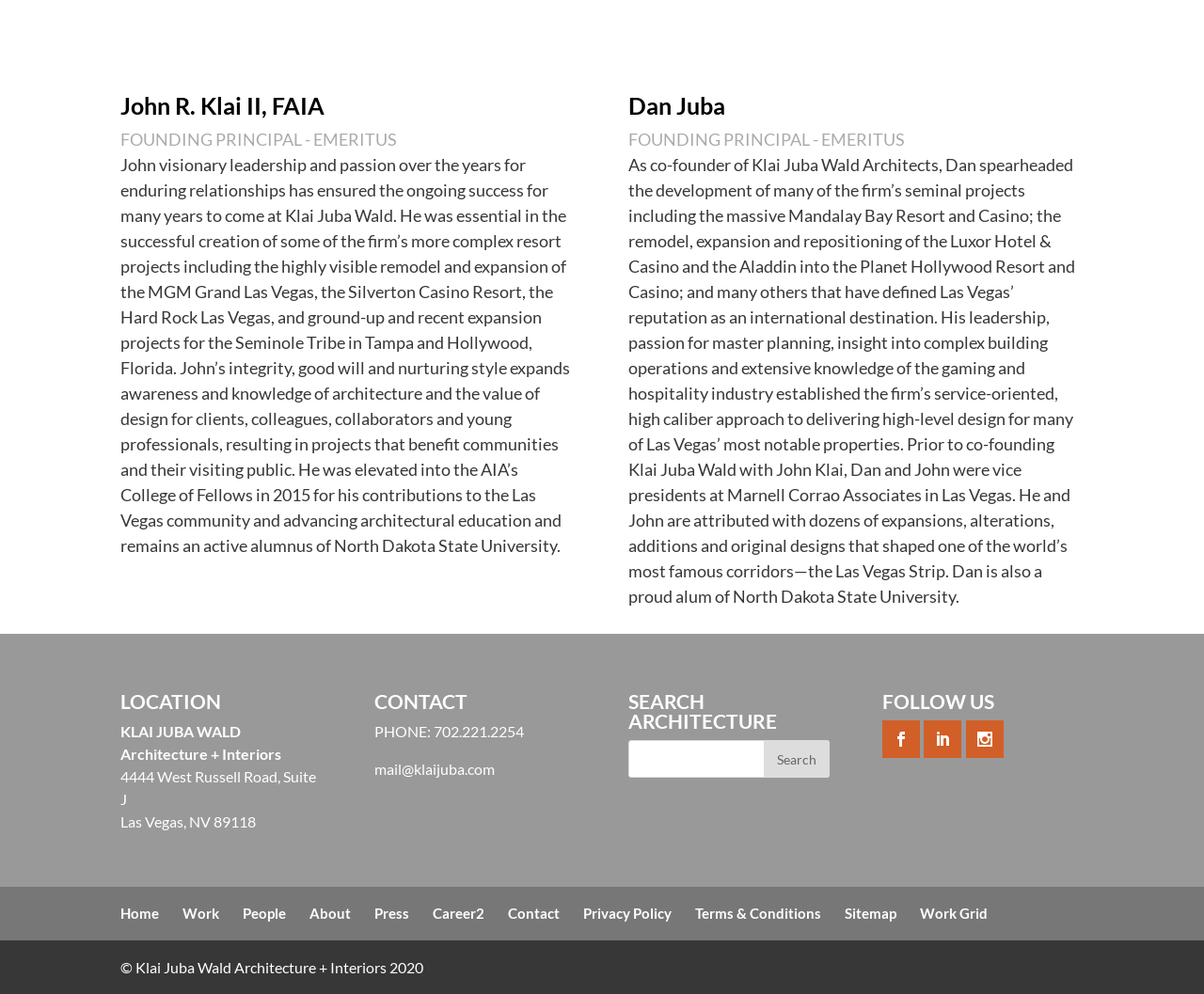Based on the image, please respond to the question with as much detail as possible:
What is the phone number of Klai Juba Wald?

The webpage has a static text element with the phone number 'PHONE: 702.221.2254' which is located under the 'CONTACT' heading, indicating that it is the phone number of Klai Juba Wald.